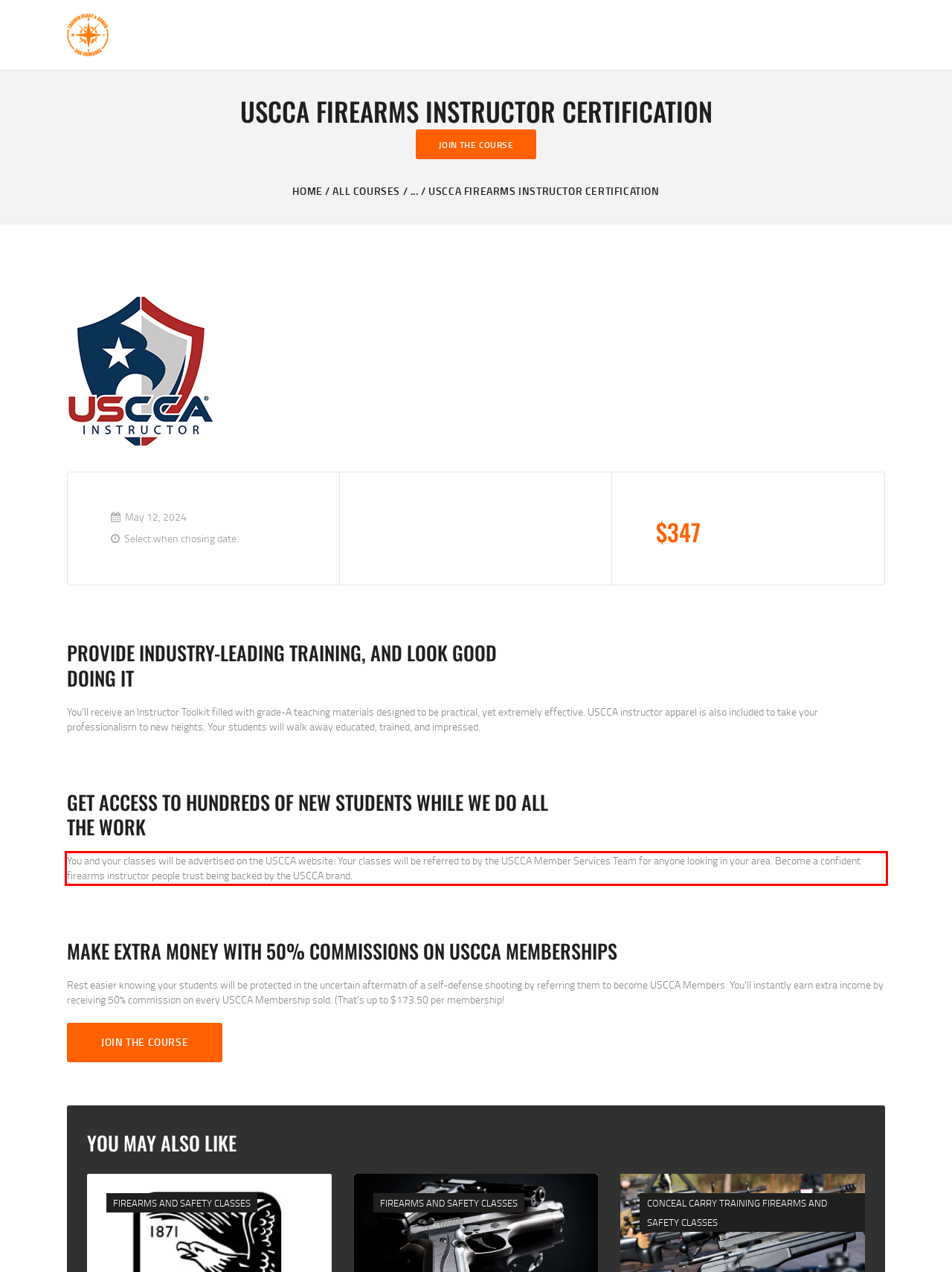Examine the webpage screenshot and use OCR to recognize and output the text within the red bounding box.

You and your classes will be advertised on the USCCA website. Your classes will be referred to by the USCCA Member Services Team for anyone looking in your area. Become a confident firearms instructor people trust being backed by the USCCA brand.